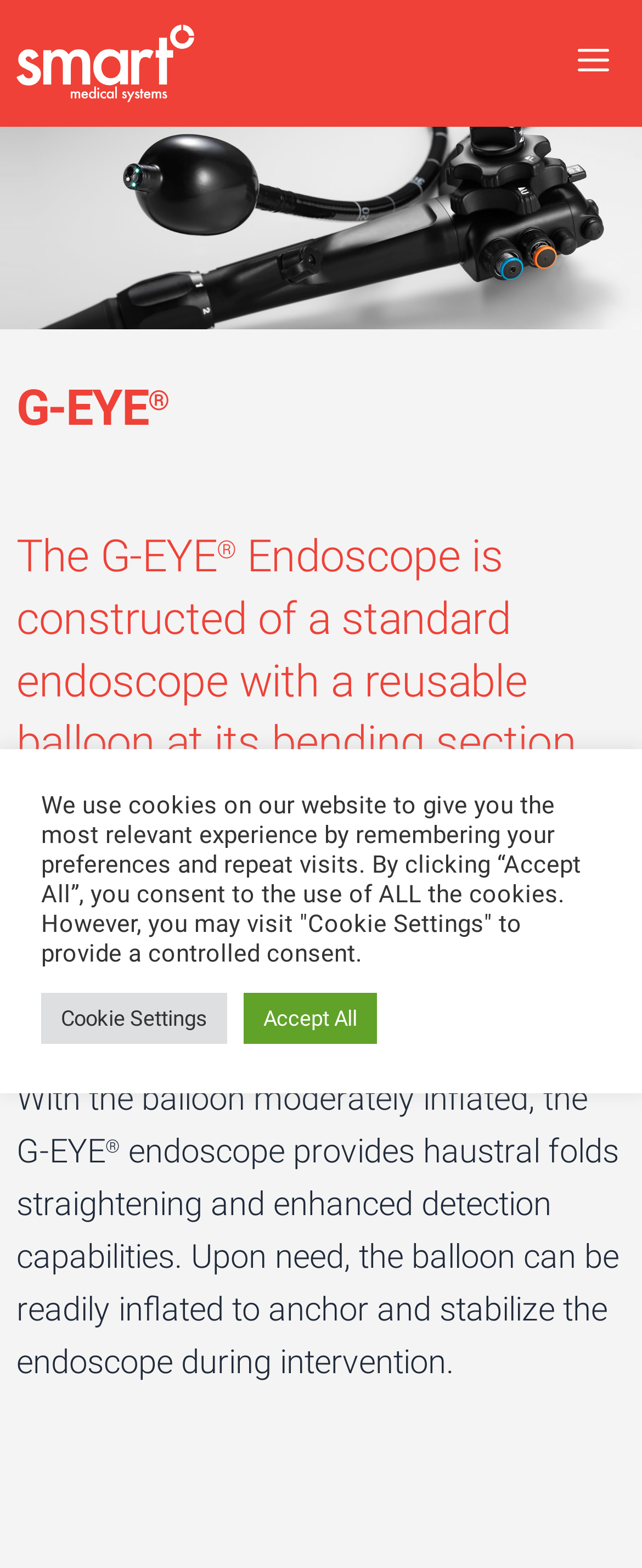Please reply to the following question with a single word or a short phrase:
What is the benefit of the G-EYE endoscope during intervention?

Anchor and stabilize